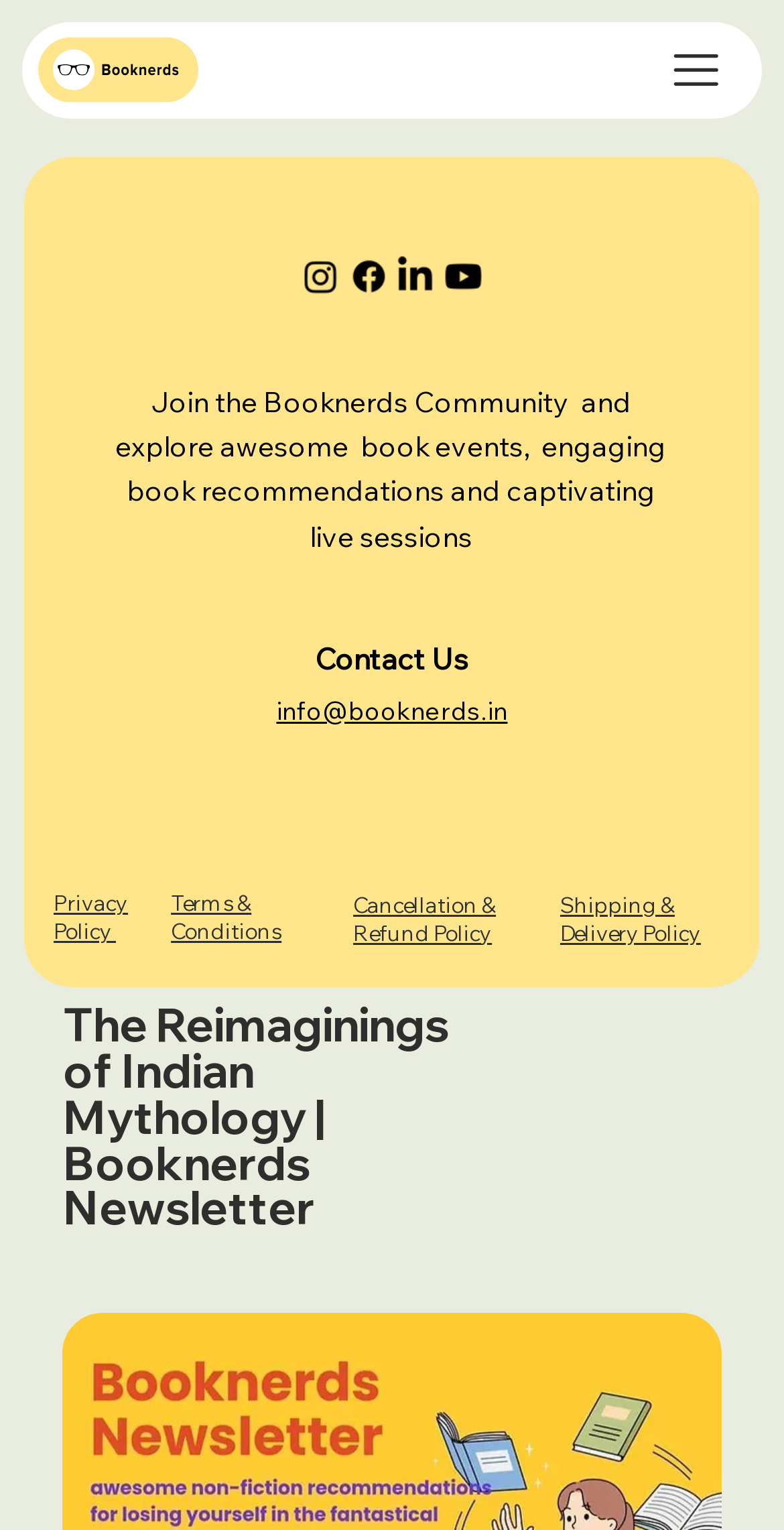Identify the bounding box coordinates for the element you need to click to achieve the following task: "Contact Us". The coordinates must be four float values ranging from 0 to 1, formatted as [left, top, right, bottom].

[0.353, 0.453, 0.647, 0.474]